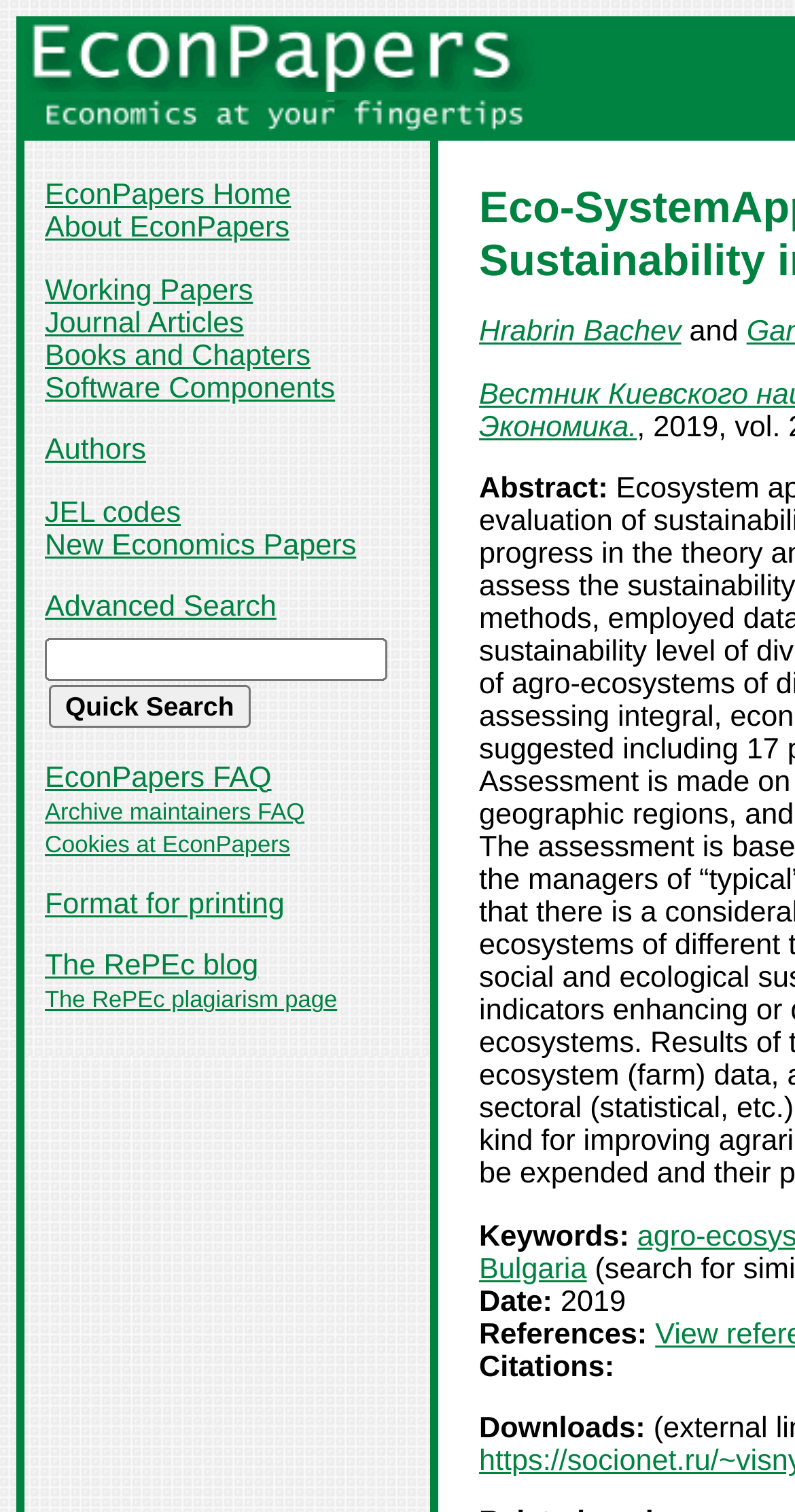Determine the bounding box coordinates for the region that must be clicked to execute the following instruction: "Click on the EconPapers link".

[0.031, 0.044, 0.674, 0.066]